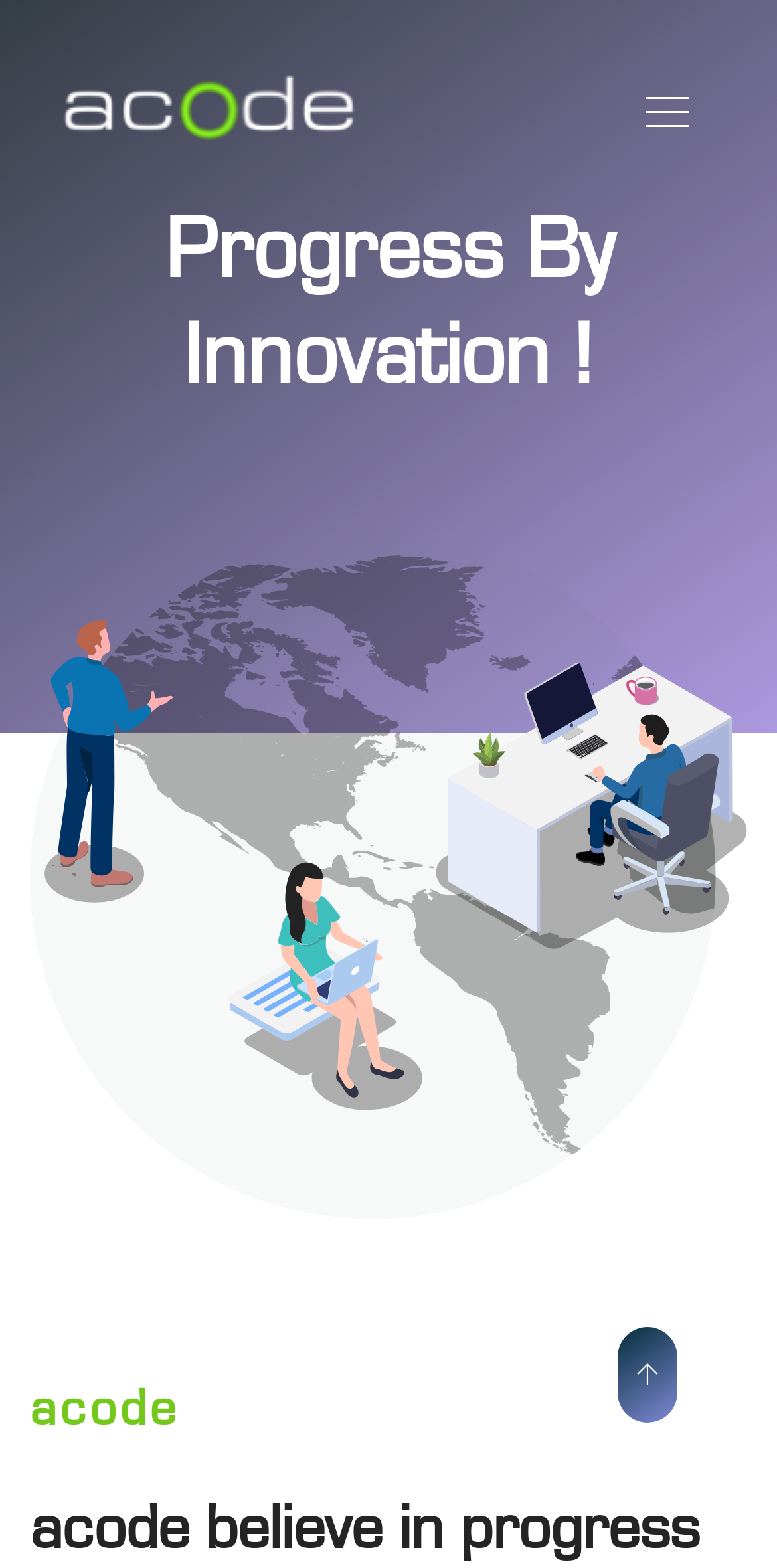Offer a meticulous description of the webpage's structure and content.

The webpage is titled "Acode - Digital Solutions" and appears to be a business website. At the top, there is a logo of "Acode" on the left side, accompanied by another image on the right side. Below the logo, there is a heading that reads "Progress By Innovation!" in a prominent font size. 

Underneath the heading, there is a large image that takes up most of the page, described as a "Mockup Image". At the bottom of the page, there is another heading that simply reads "acode". On the top-right corner, there is a small icon represented by the Unicode character "\ue627", which is a link.